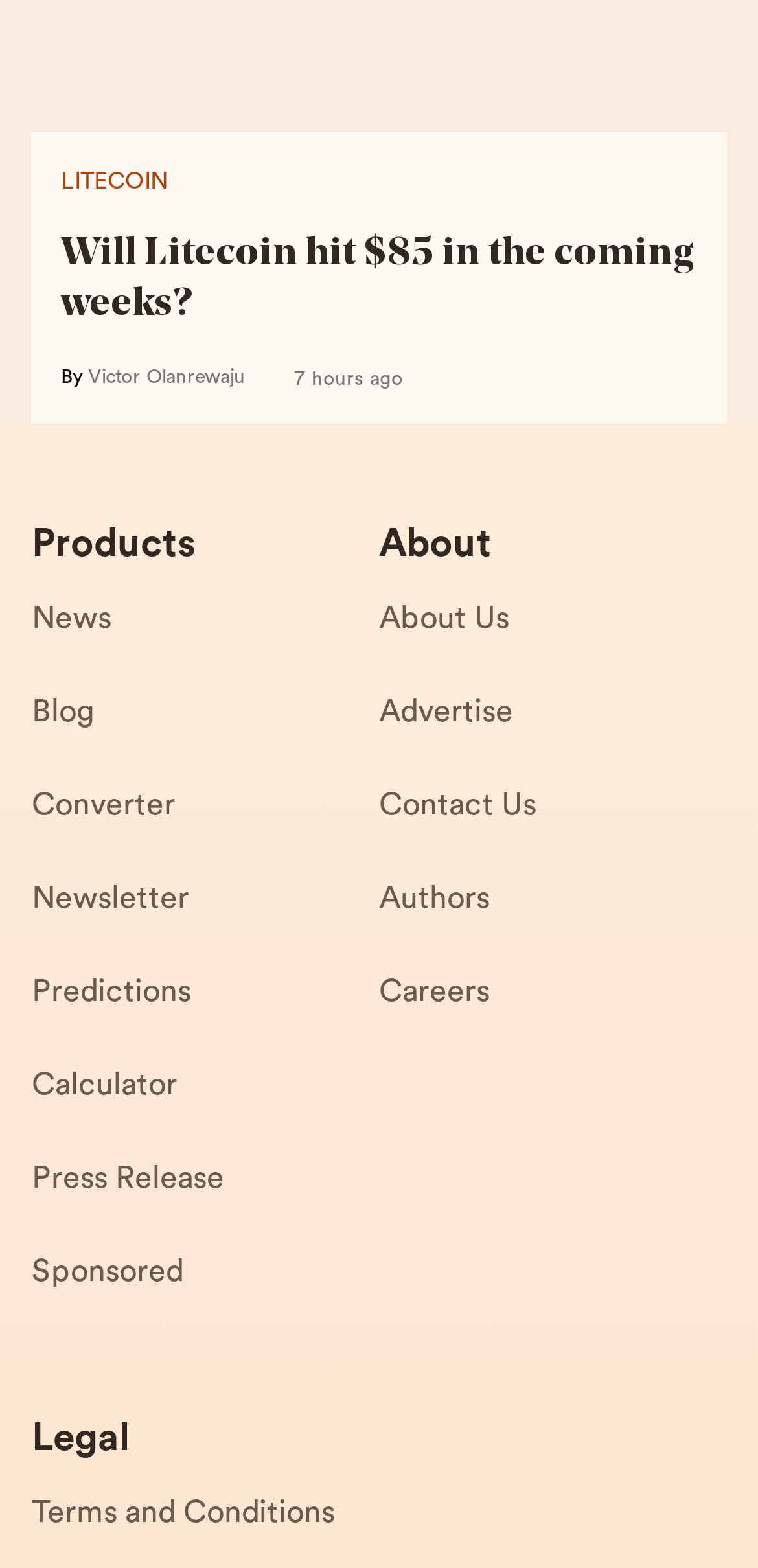Predict the bounding box coordinates of the area that should be clicked to accomplish the following instruction: "Go to the News page". The bounding box coordinates should consist of four float numbers between 0 and 1, i.e., [left, top, right, bottom].

[0.042, 0.377, 0.5, 0.437]